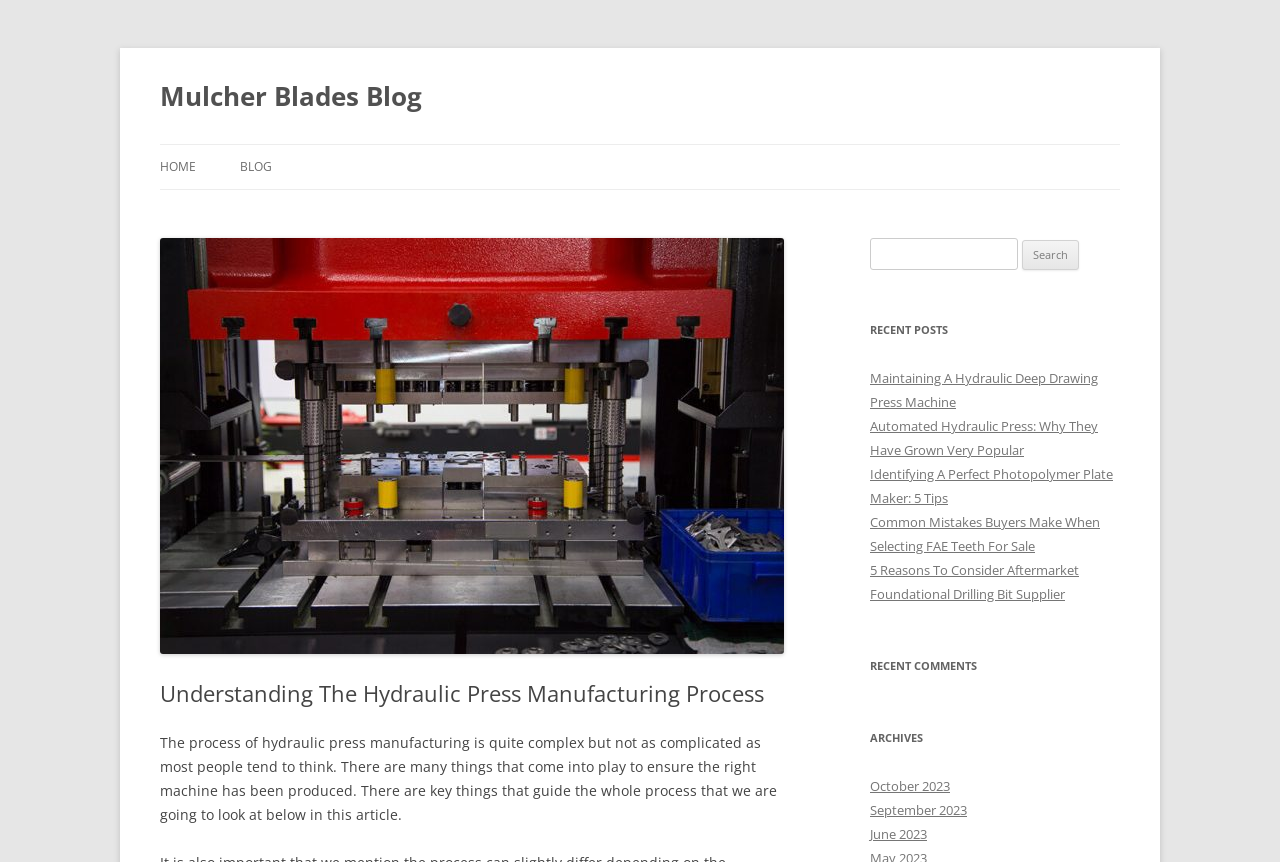Summarize the webpage with intricate details.

This webpage is about the Mulcher Blades Blog, with a focus on understanding the hydraulic press manufacturing process. At the top left, there is a heading "Mulcher Blades Blog" with a link to the blog. Below it, there is a link to skip to the content. On the top right, there are links to navigate to the HOME and BLOG sections.

The main content of the webpage is divided into sections. The first section has a header "Understanding The Hydraulic Press Manufacturing Process" with an image and a heading with the same title. Below the header, there is a paragraph of text that introduces the topic of hydraulic press manufacturing, explaining that it's a complex process with many factors to consider.

To the right of the main content, there is a search bar with a label "Search for:" and a button to submit the search query. Below the search bar, there are headings for "RECENT POSTS", "RECENT COMMENTS", and "ARCHIVES". Under the "RECENT POSTS" heading, there are five links to recent articles, including "Maintaining A Hydraulic Deep Drawing Press Machine" and "Automated Hydraulic Press: Why They Have Grown Very Popular". Under the "ARCHIVES" heading, there are three links to monthly archives, including October 2023, September 2023, and June 2023.